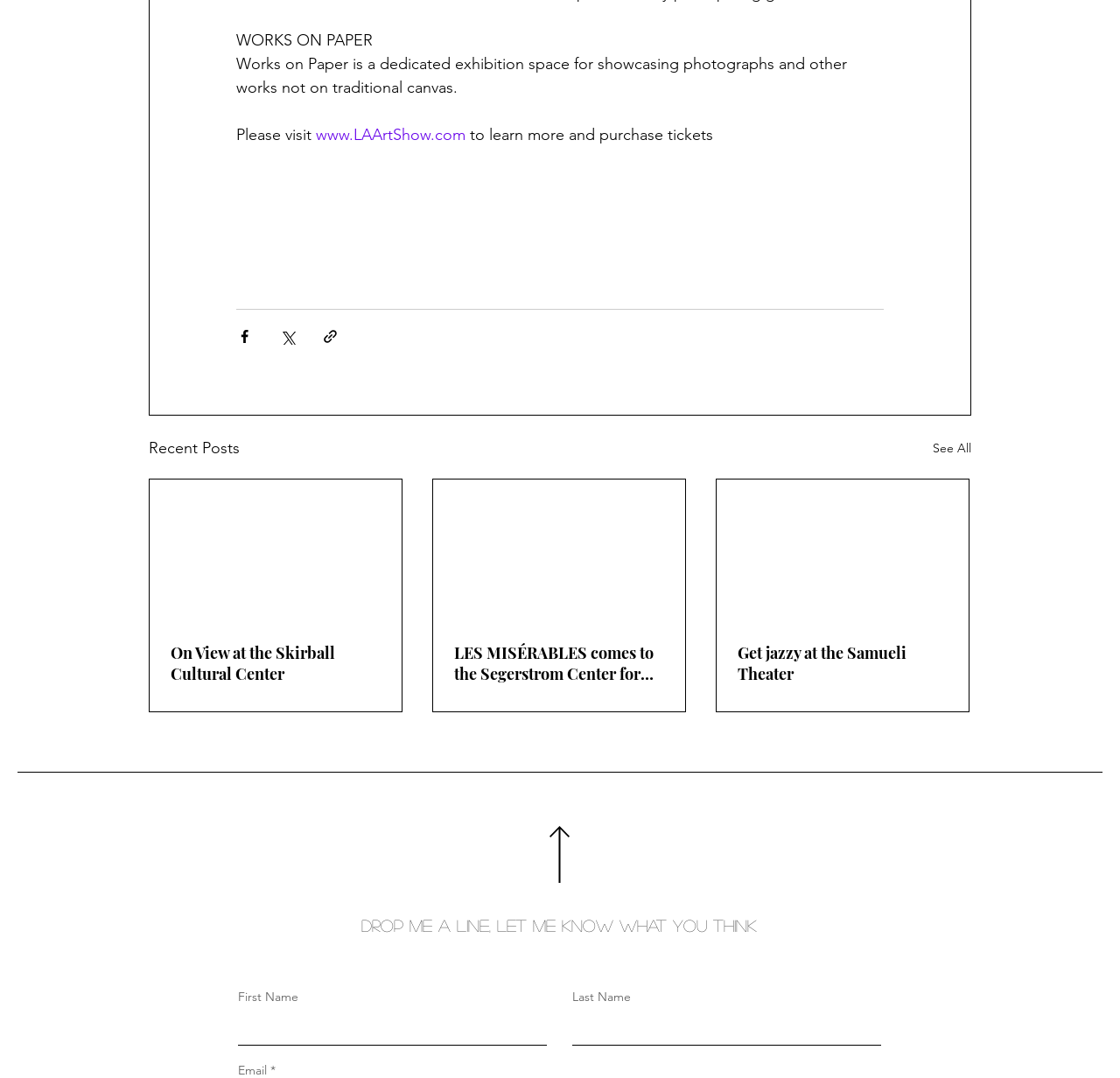Locate and provide the bounding box coordinates for the HTML element that matches this description: "See All".

[0.833, 0.404, 0.867, 0.428]